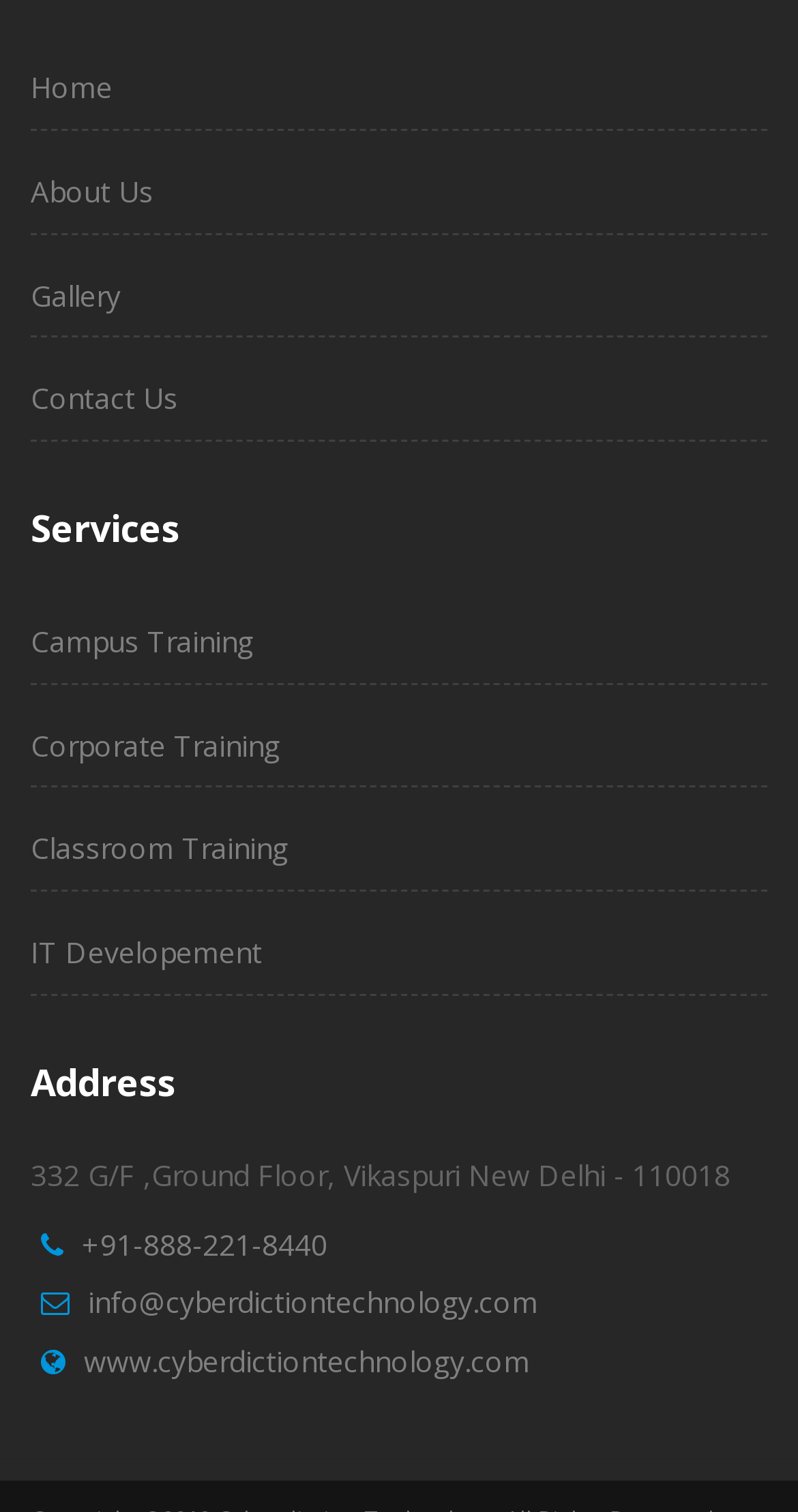Use one word or a short phrase to answer the question provided: 
How can I contact the company by phone?

+91-888-221-8440